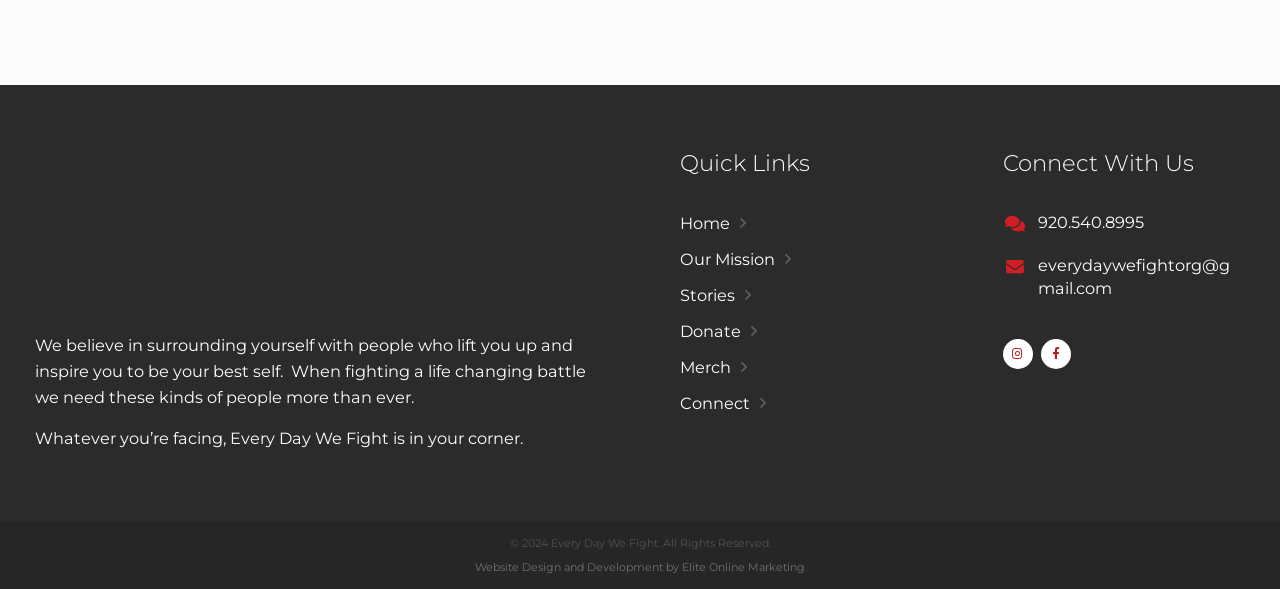Who designed the website?
Refer to the image and answer the question using a single word or phrase.

Elite Online Marketing